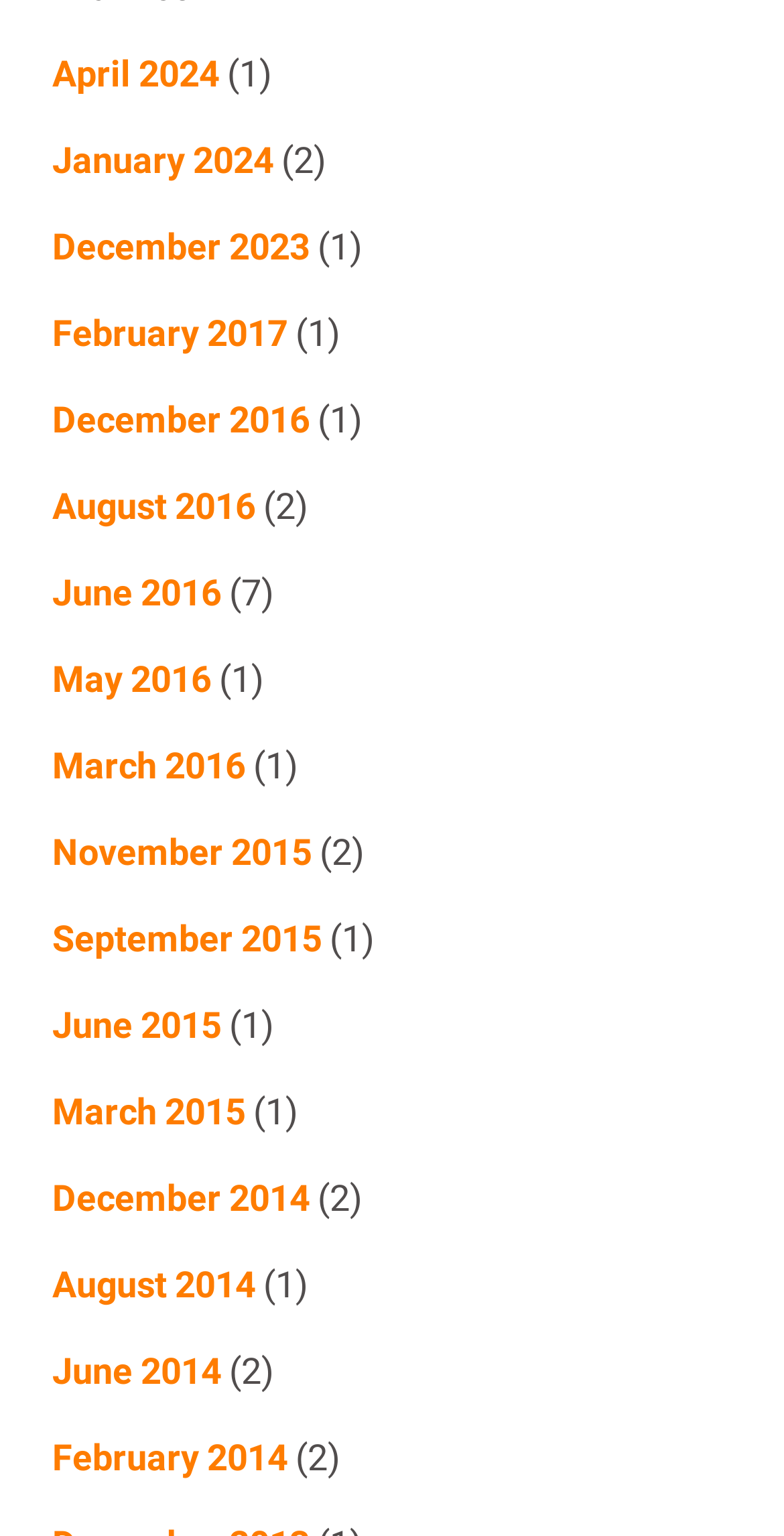What is the most recent month listed?
Please ensure your answer is as detailed and informative as possible.

By examining the list of links, I found that the topmost link is 'April 2024', which suggests that it is the most recent month listed.